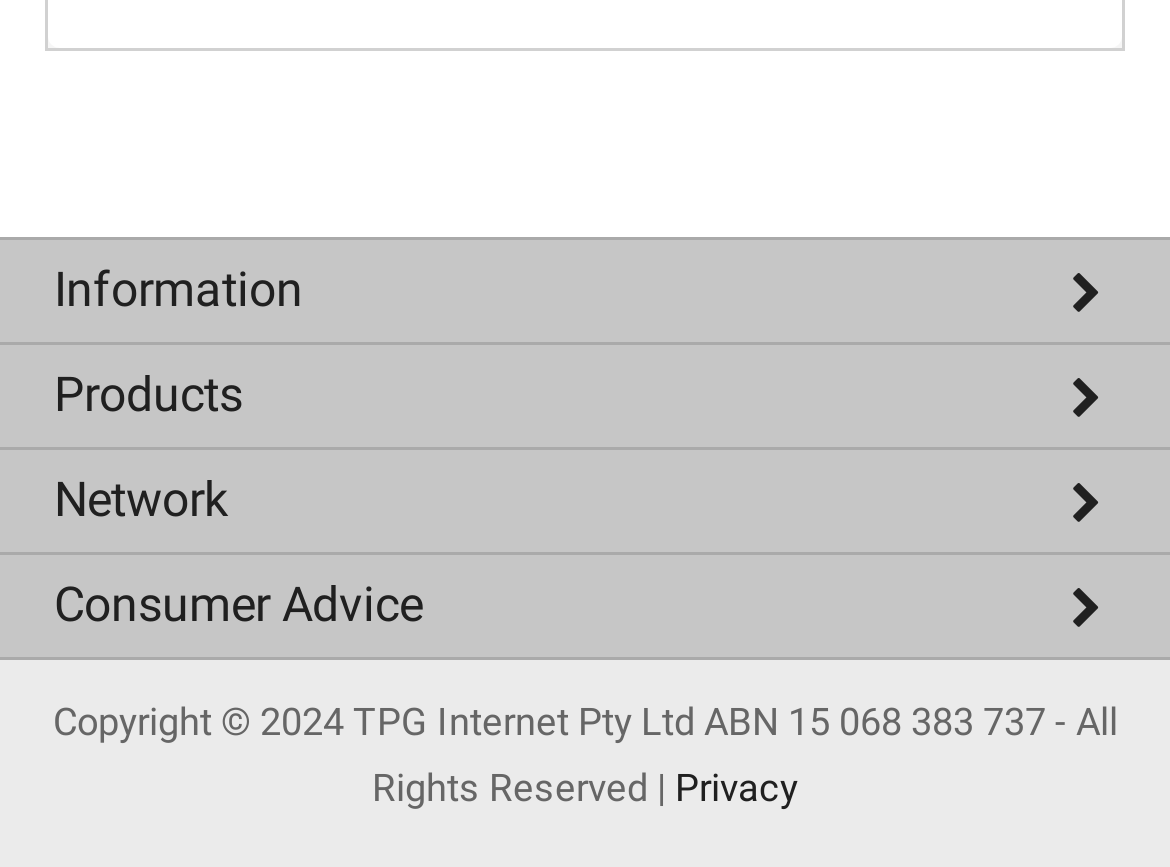Specify the bounding box coordinates of the area to click in order to follow the given instruction: "View Terms."

[0.0, 0.763, 1.0, 0.872]